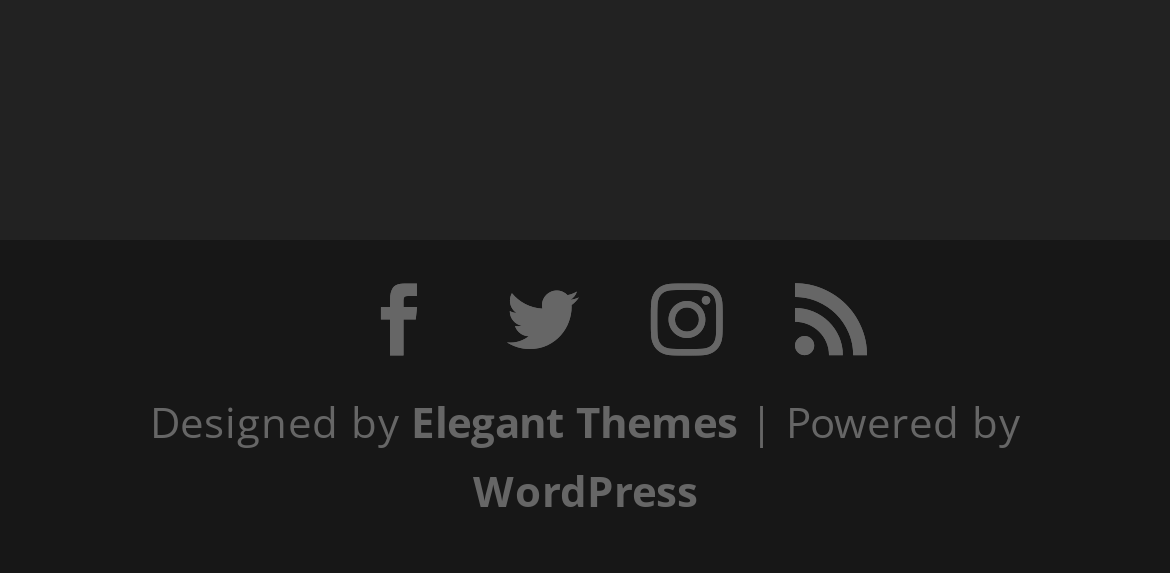Extract the bounding box coordinates of the UI element described: "sexual enhancement pills near me". Provide the coordinates in the format [left, top, right, bottom] with values ranging from 0 to 1.

[0.205, 0.347, 0.8, 0.447]